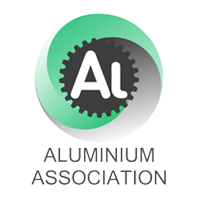Using the image as a reference, answer the following question in as much detail as possible:
What is the purpose of the Russian Aluminium Association?

The question seeks to understand the purpose of the Russian Aluminium Association. According to the logo's description, the association focuses on uniting companies across various sectors of the aluminum industry, promoting best practices, and sustainable development within the field. This suggests that the association aims to foster collaboration and environmentally responsible practices in the industry.